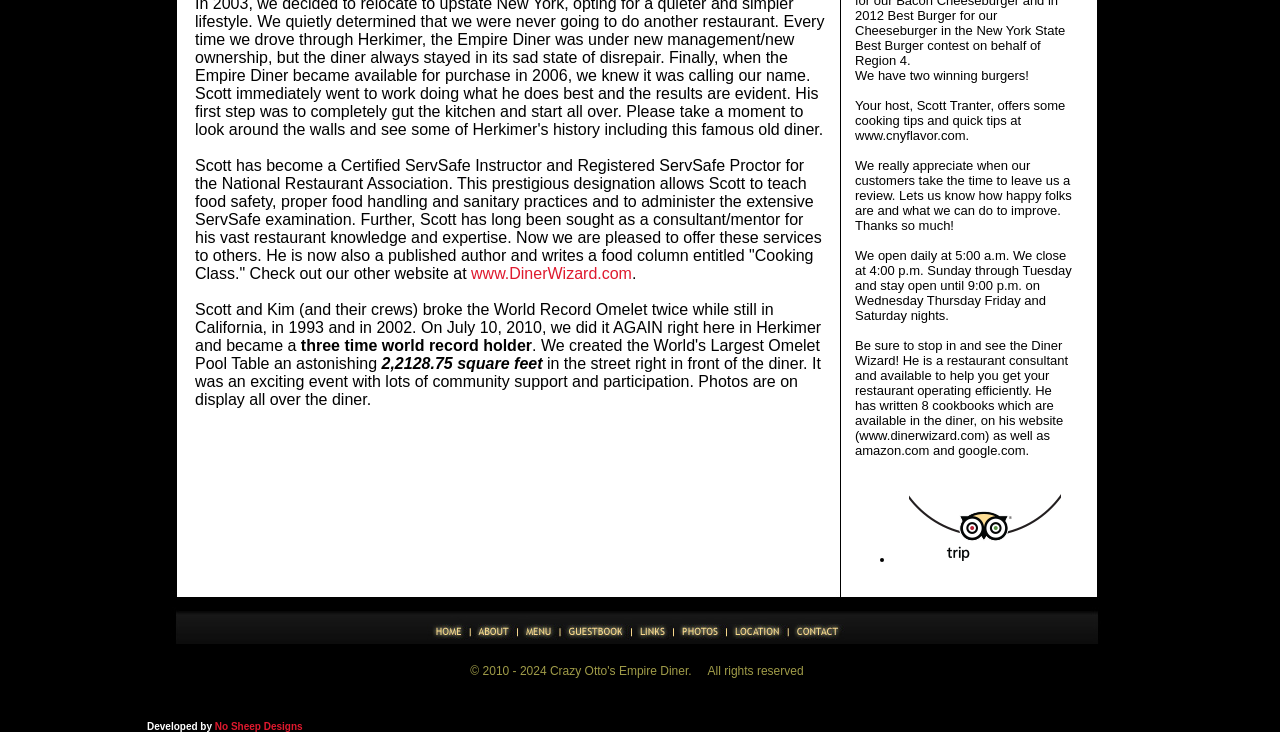Identify the bounding box of the UI component described as: "Safety Permit".

None